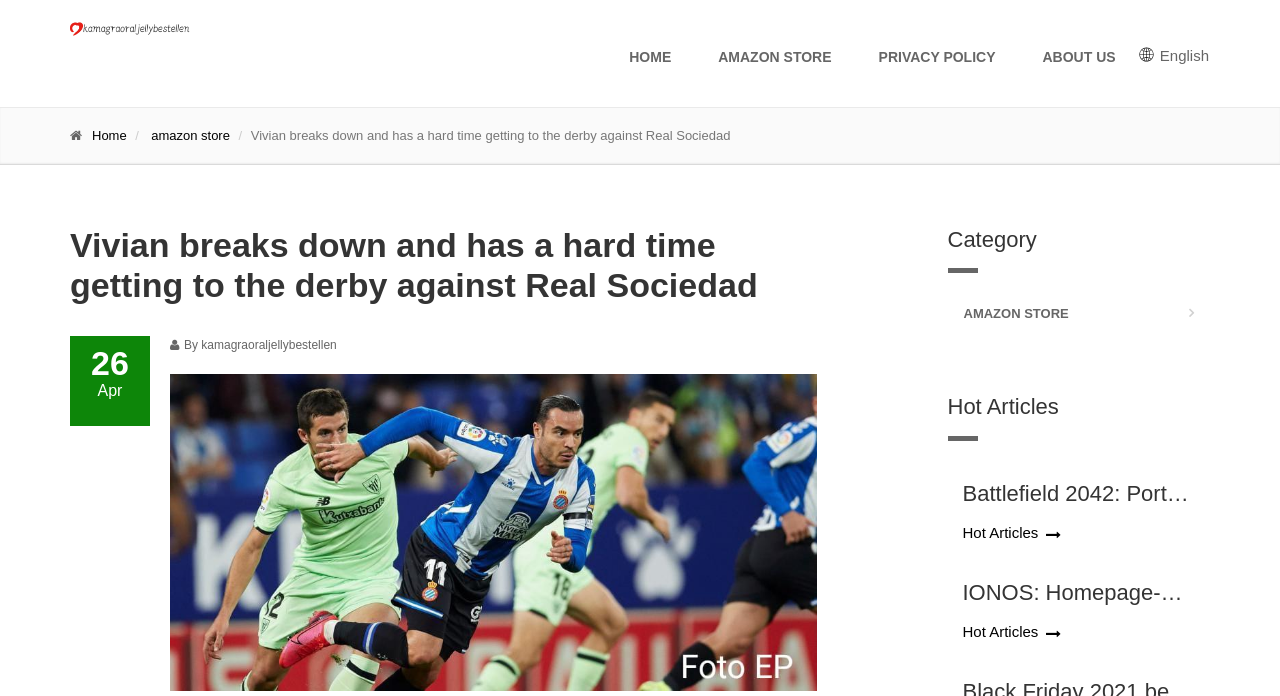Predict the bounding box of the UI element based on this description: "Hot Articles".

[0.752, 0.892, 0.829, 0.925]